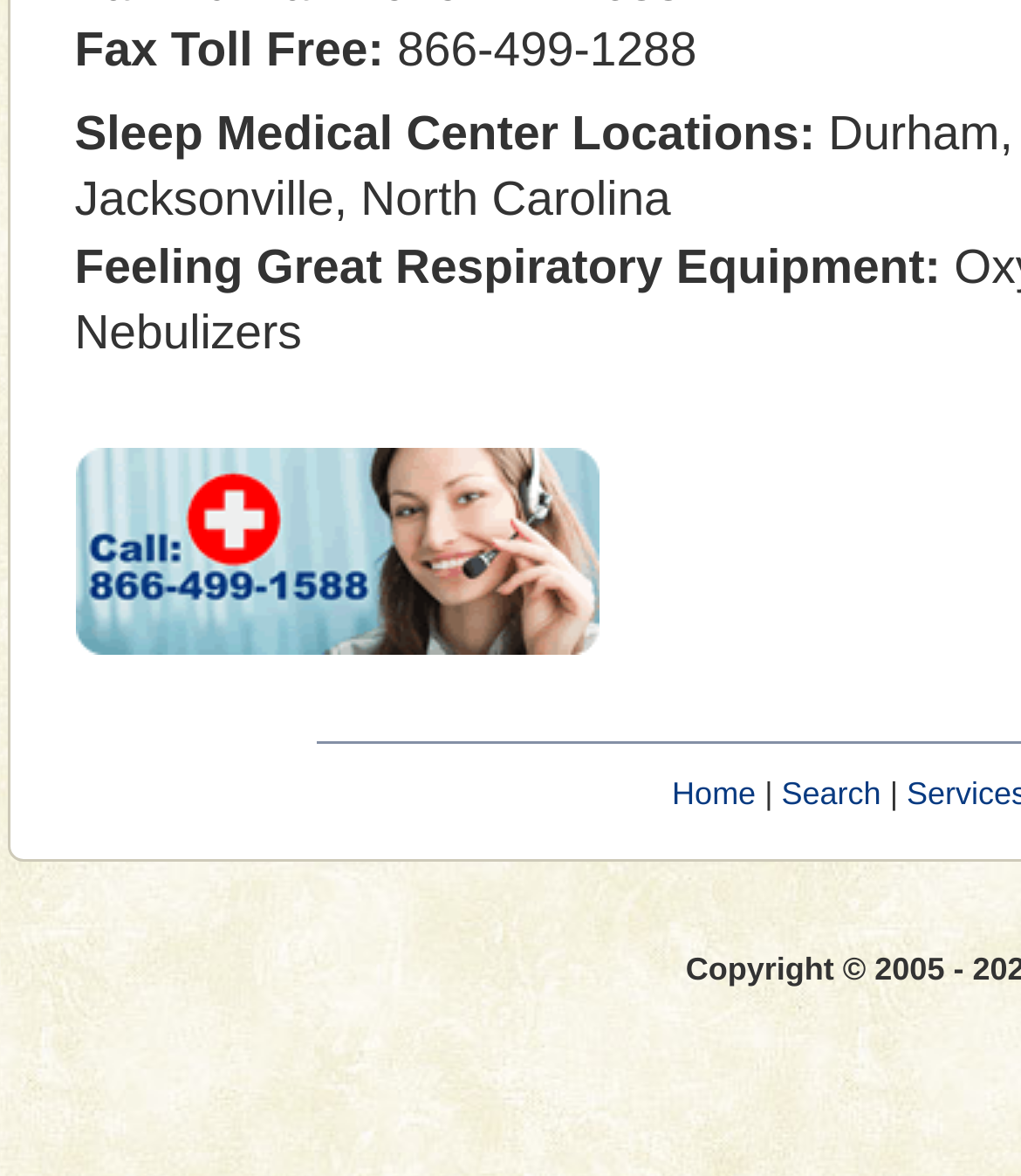What are the three main navigation links on the top right?
Look at the image and answer the question using a single word or phrase.

Home, |, Search